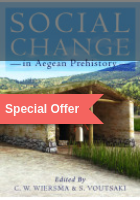Respond to the question below with a concise word or phrase:
What is the relationship emphasized in the book cover's landscape?

Ancient societies and their environments